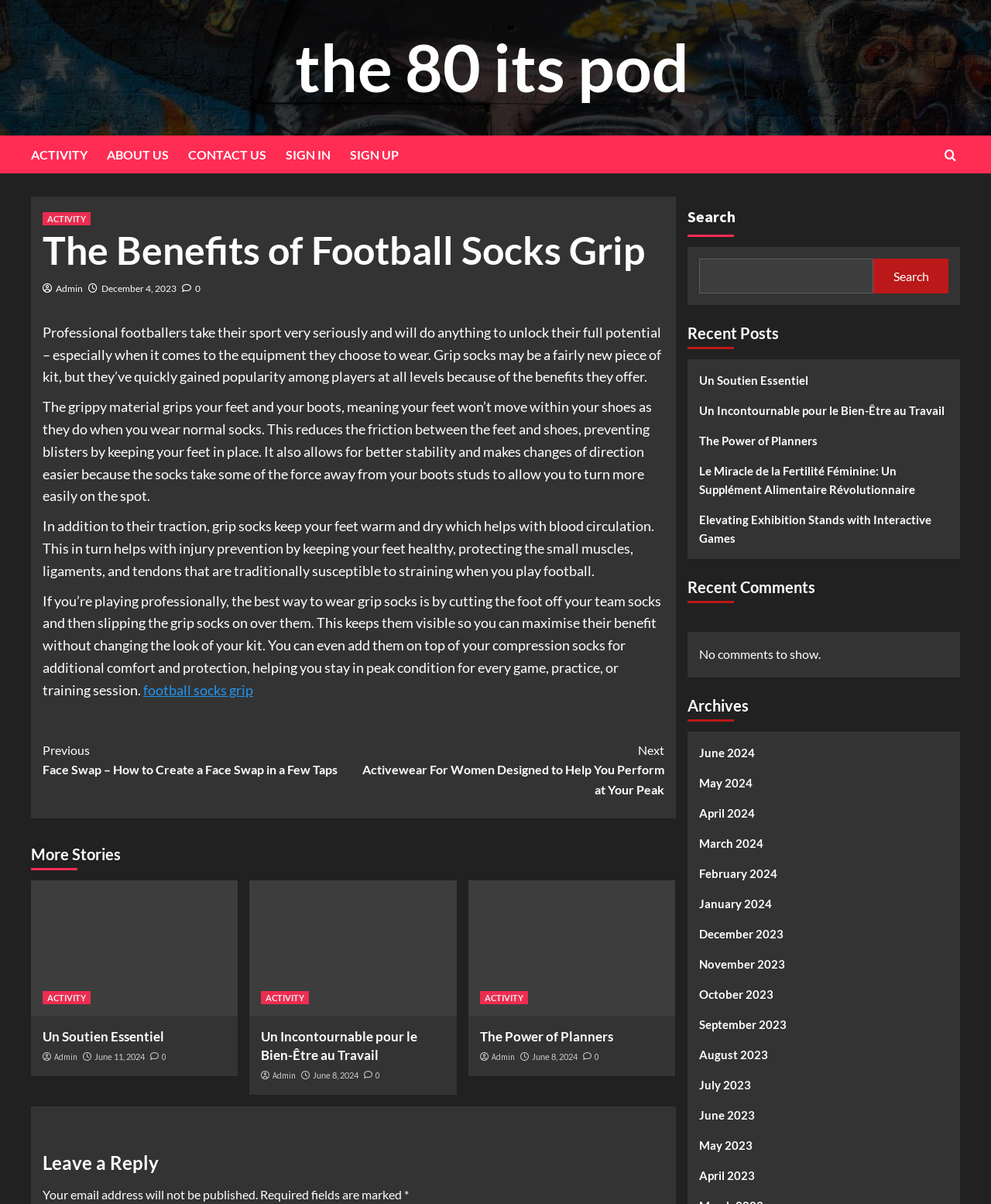What is the purpose of grip socks?
Using the image provided, answer with just one word or phrase.

To prevent blisters and improve stability